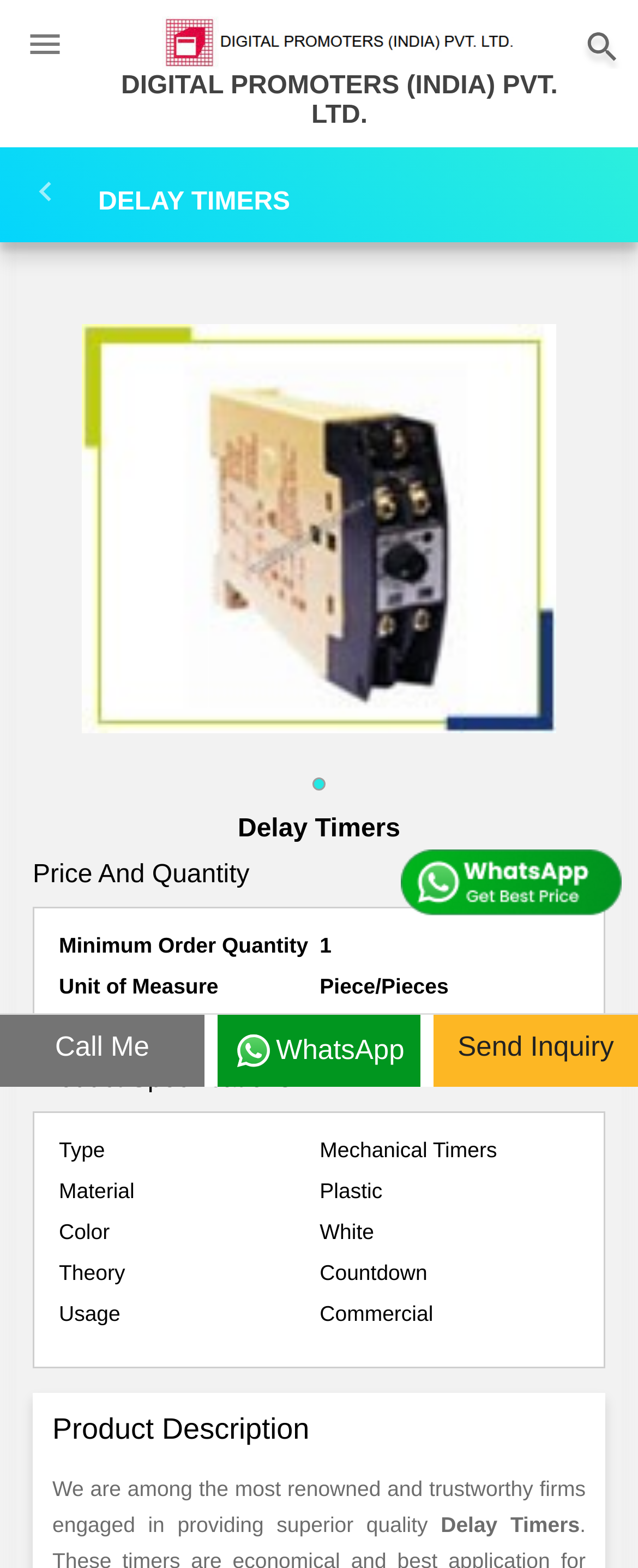Bounding box coordinates should be in the format (top-left x, top-left y, bottom-right x, bottom-right y) and all values should be floating point numbers between 0 and 1. Determine the bounding box coordinate for the UI element described as: WhatsApp

[0.34, 0.647, 0.66, 0.693]